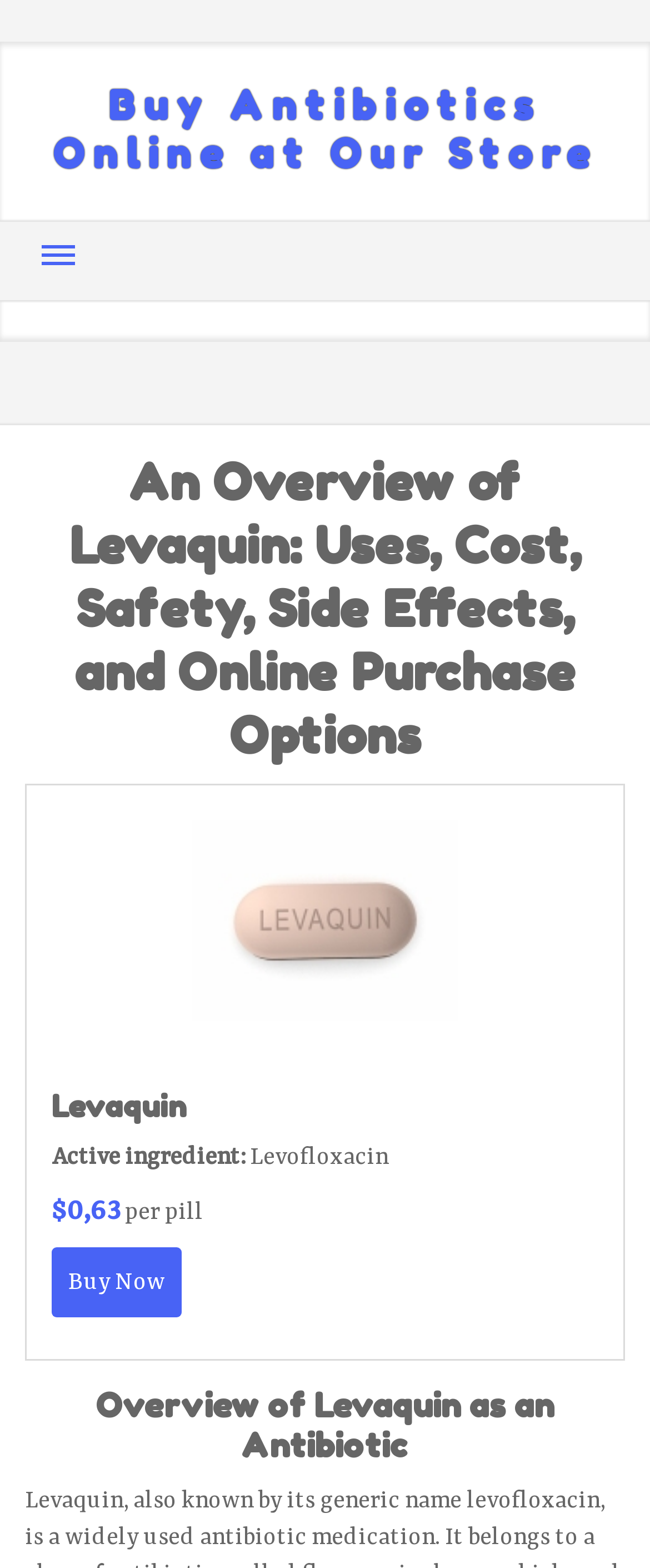Please reply to the following question with a single word or a short phrase:
What is the topic of the section that starts with 'Overview of Levaquin as an Antibiotic'?

Levaquin as an Antibiotic